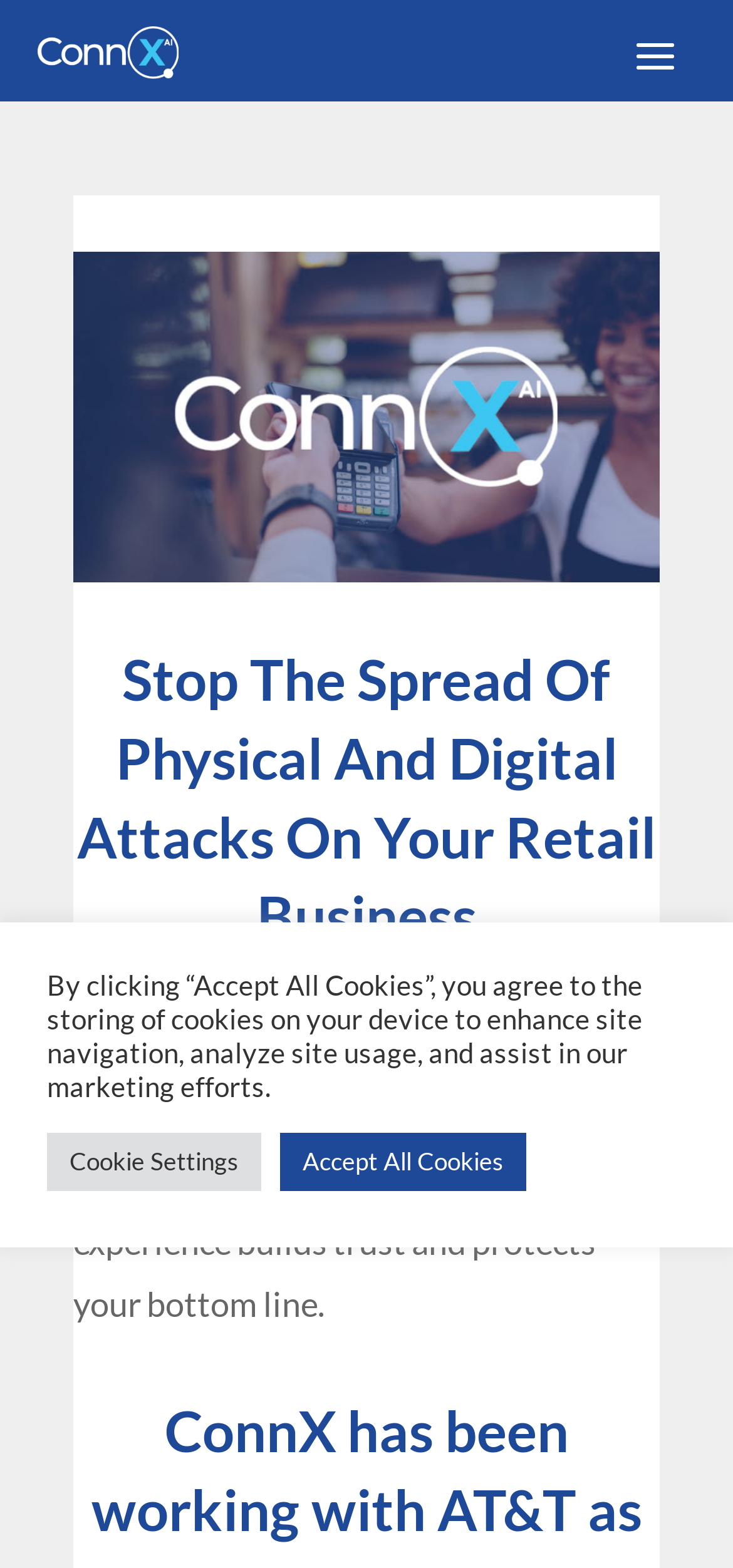Determine the bounding box for the UI element as described: "Cookie Settings". The coordinates should be represented as four float numbers between 0 and 1, formatted as [left, top, right, bottom].

[0.064, 0.722, 0.356, 0.76]